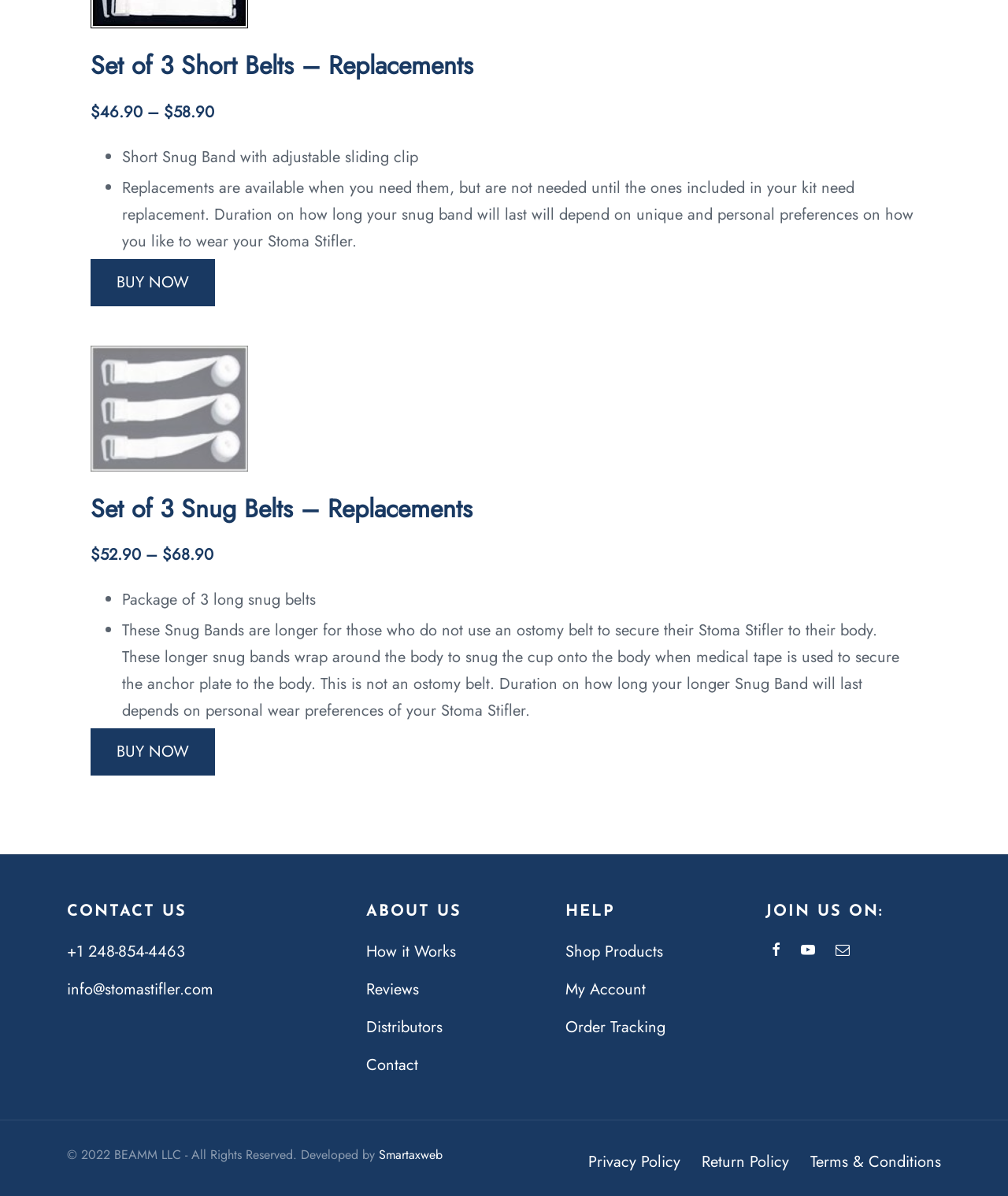Please pinpoint the bounding box coordinates for the region I should click to adhere to this instruction: "View the reviews".

[0.363, 0.815, 0.416, 0.84]